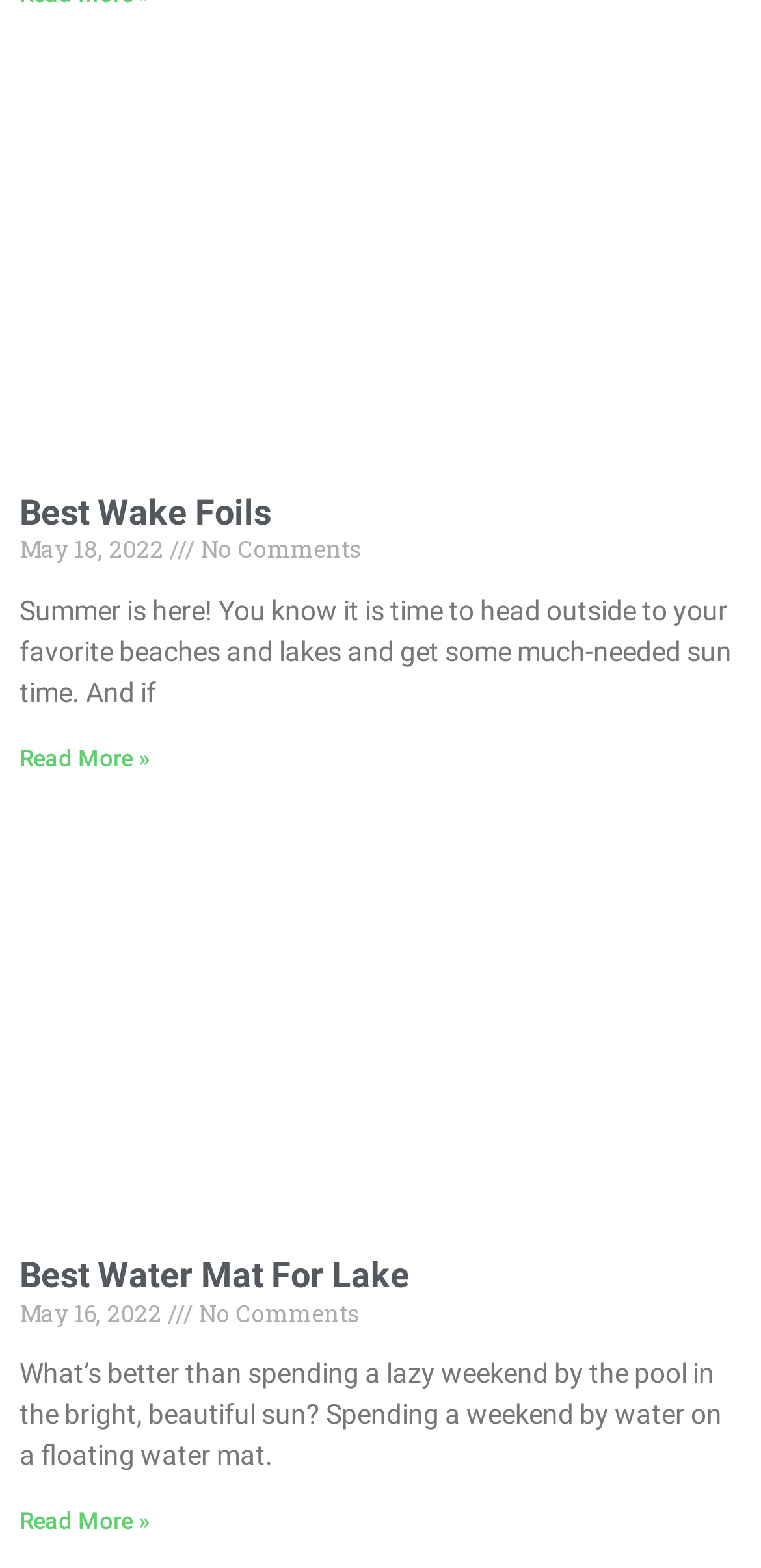Locate the bounding box coordinates of the UI element described by: "Best Water Mat For Lake". Provide the coordinates as four float numbers between 0 and 1, formatted as [left, top, right, bottom].

[0.026, 0.8, 0.538, 0.826]